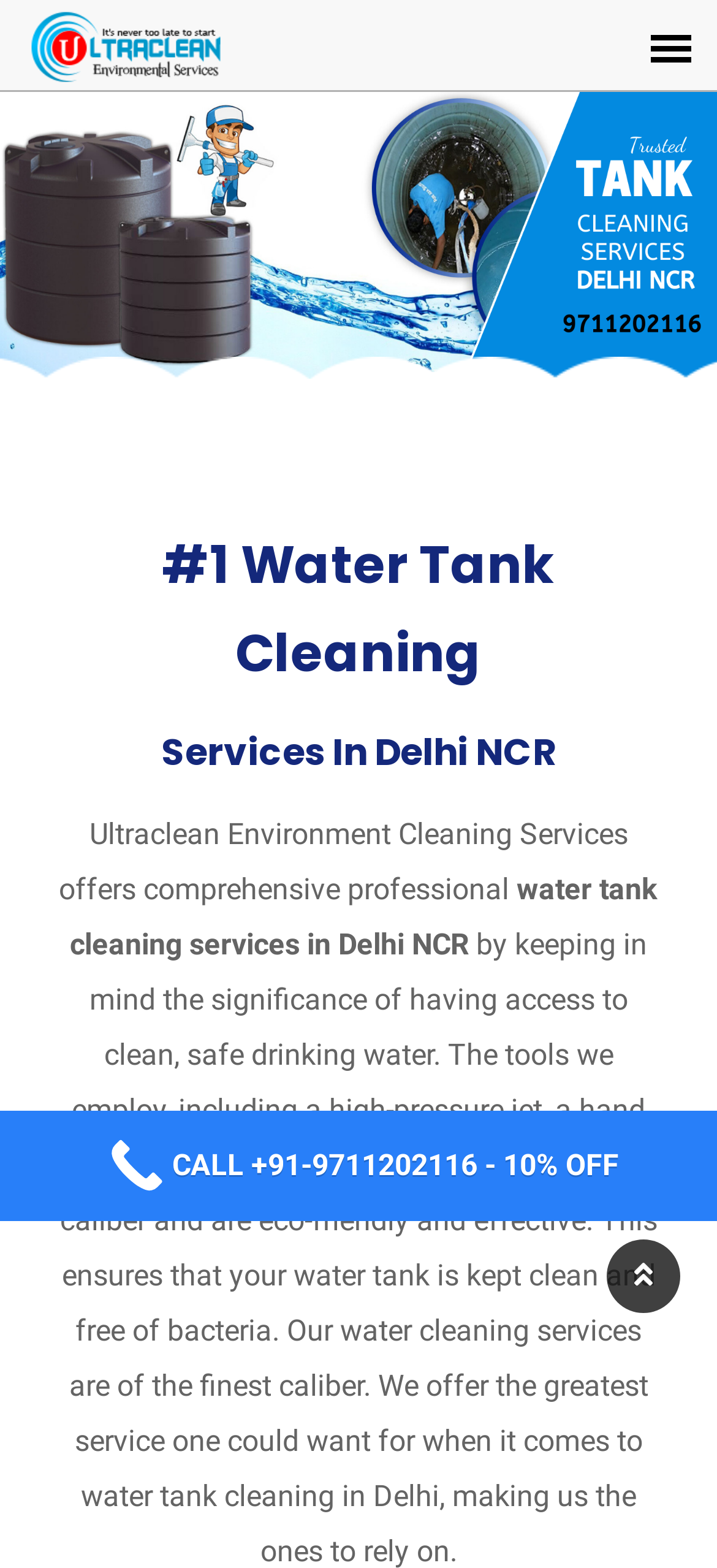Refer to the element description CALL +91-9711202116 - 10% OFF and identify the corresponding bounding box in the screenshot. Format the coordinates as (top-left x, top-left y, bottom-right x, bottom-right y) with values in the range of 0 to 1.

[0.0, 0.708, 1.0, 0.779]